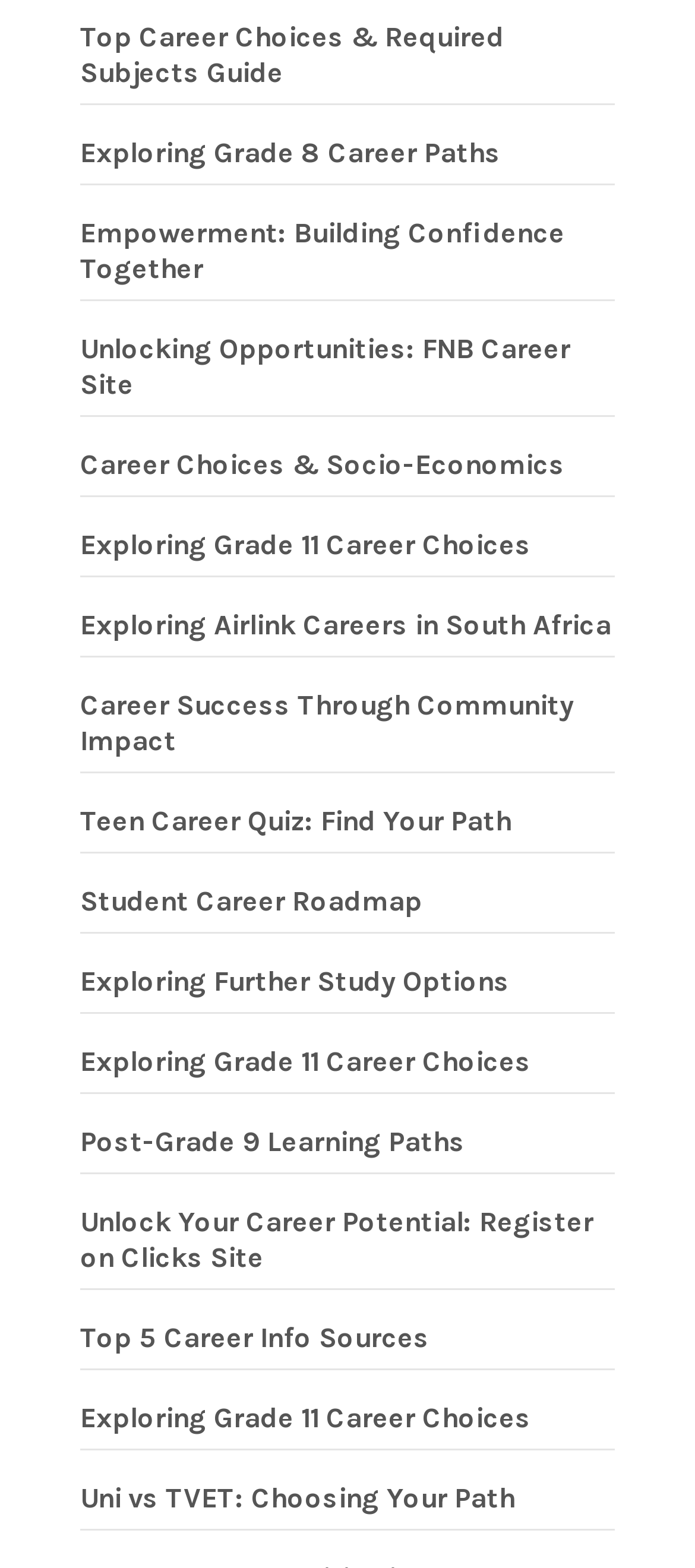Identify and provide the bounding box coordinates of the UI element described: "Unlocking Opportunities: FNB Career Site". The coordinates should be formatted as [left, top, right, bottom], with each number being a float between 0 and 1.

[0.115, 0.212, 0.821, 0.256]